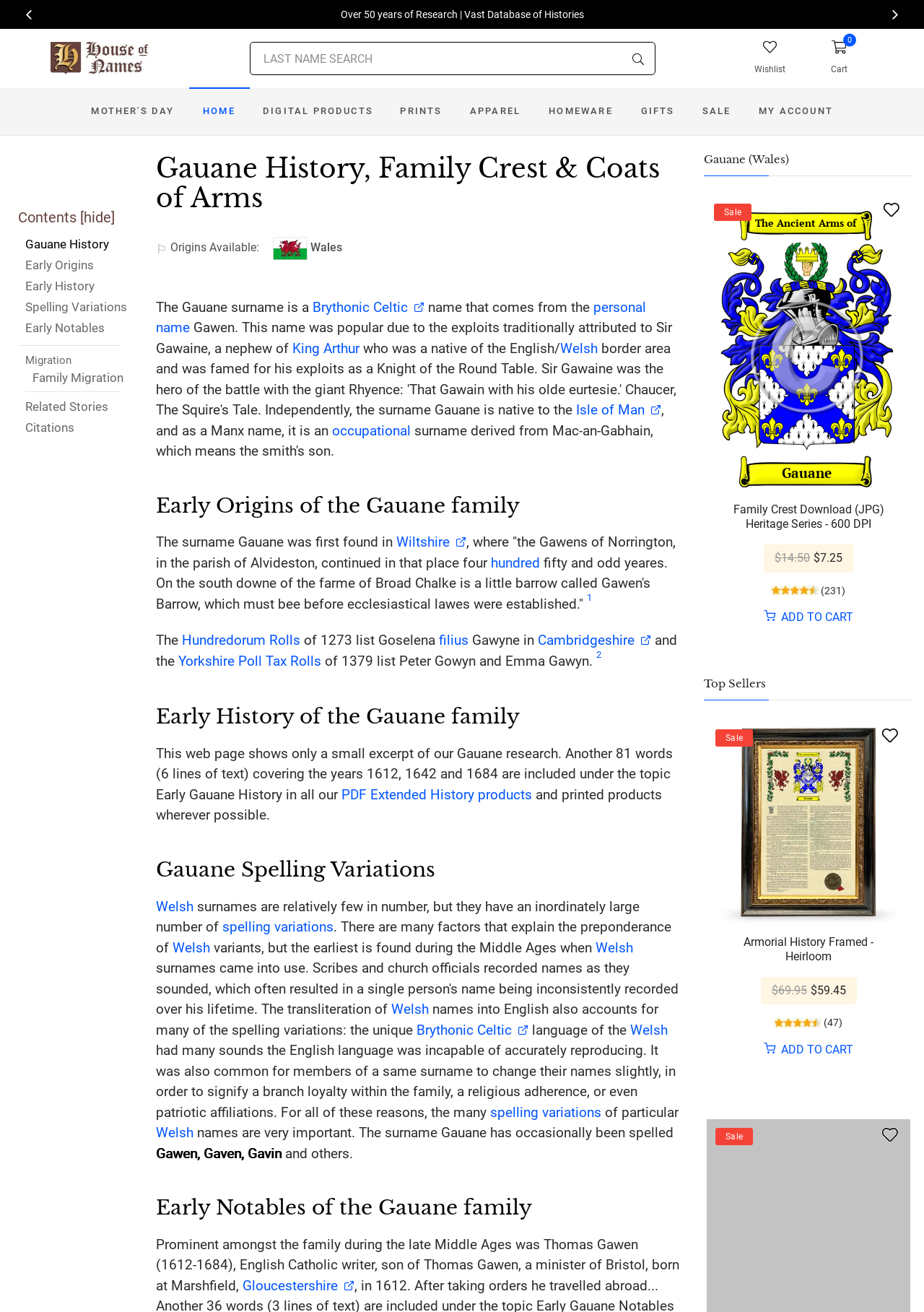Kindly determine the bounding box coordinates for the area that needs to be clicked to execute this instruction: "Search for a last name".

[0.27, 0.032, 0.709, 0.057]